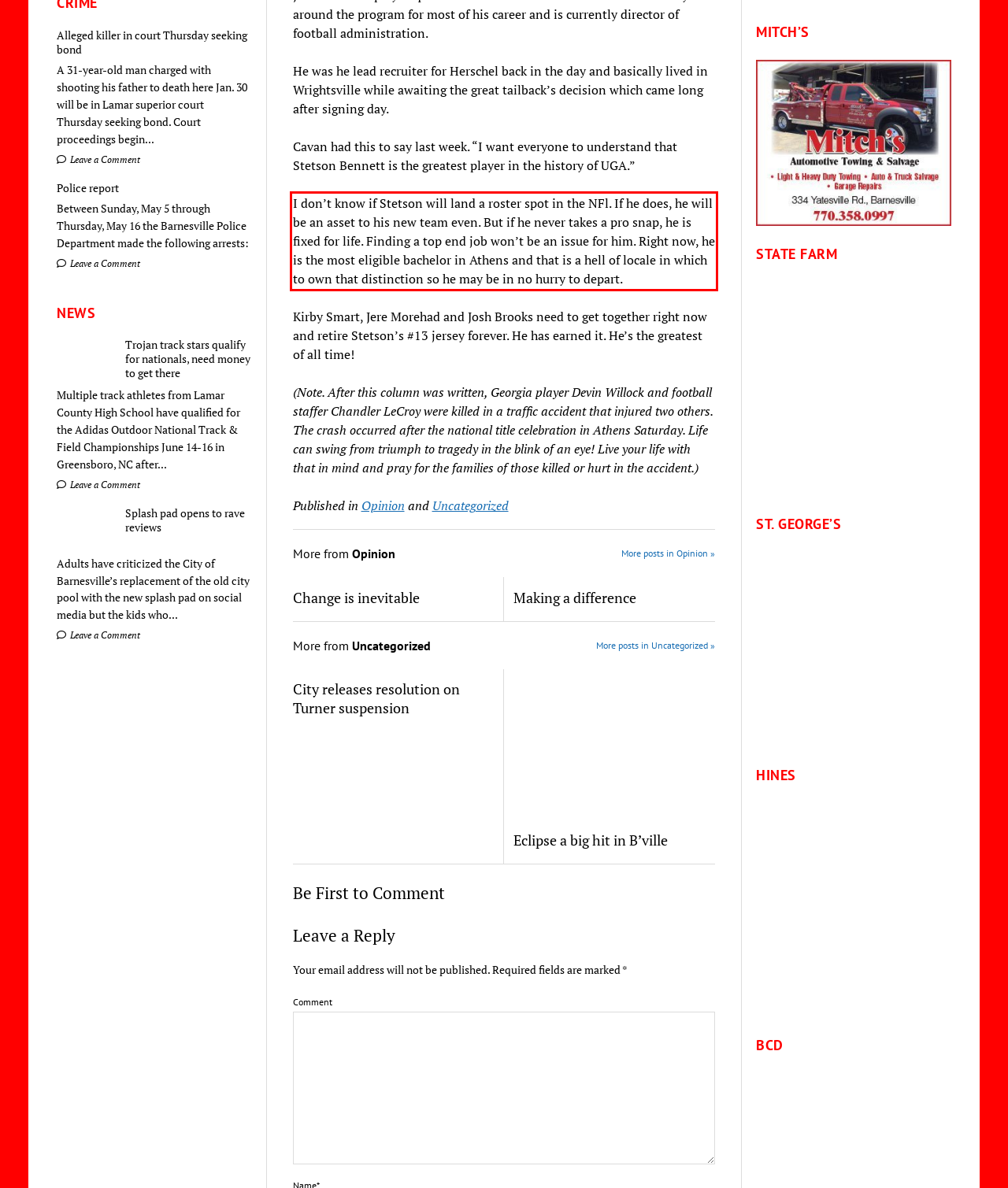Identify and extract the text within the red rectangle in the screenshot of the webpage.

I don’t know if Stetson will land a roster spot in the NFl. If he does, he will be an asset to his new team even. But if he never takes a pro snap, he is fixed for life. Finding a top end job won’t be an issue for him. Right now, he is the most eligible bachelor in Athens and that is a hell of locale in which to own that distinction so he may be in no hurry to depart.